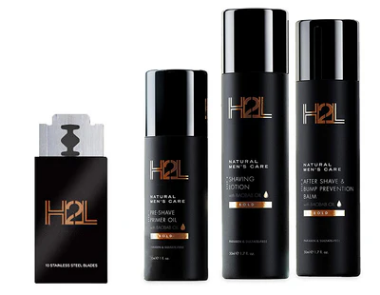Please provide a short answer using a single word or phrase for the question:
How many products are included in the shaving kit?

Four